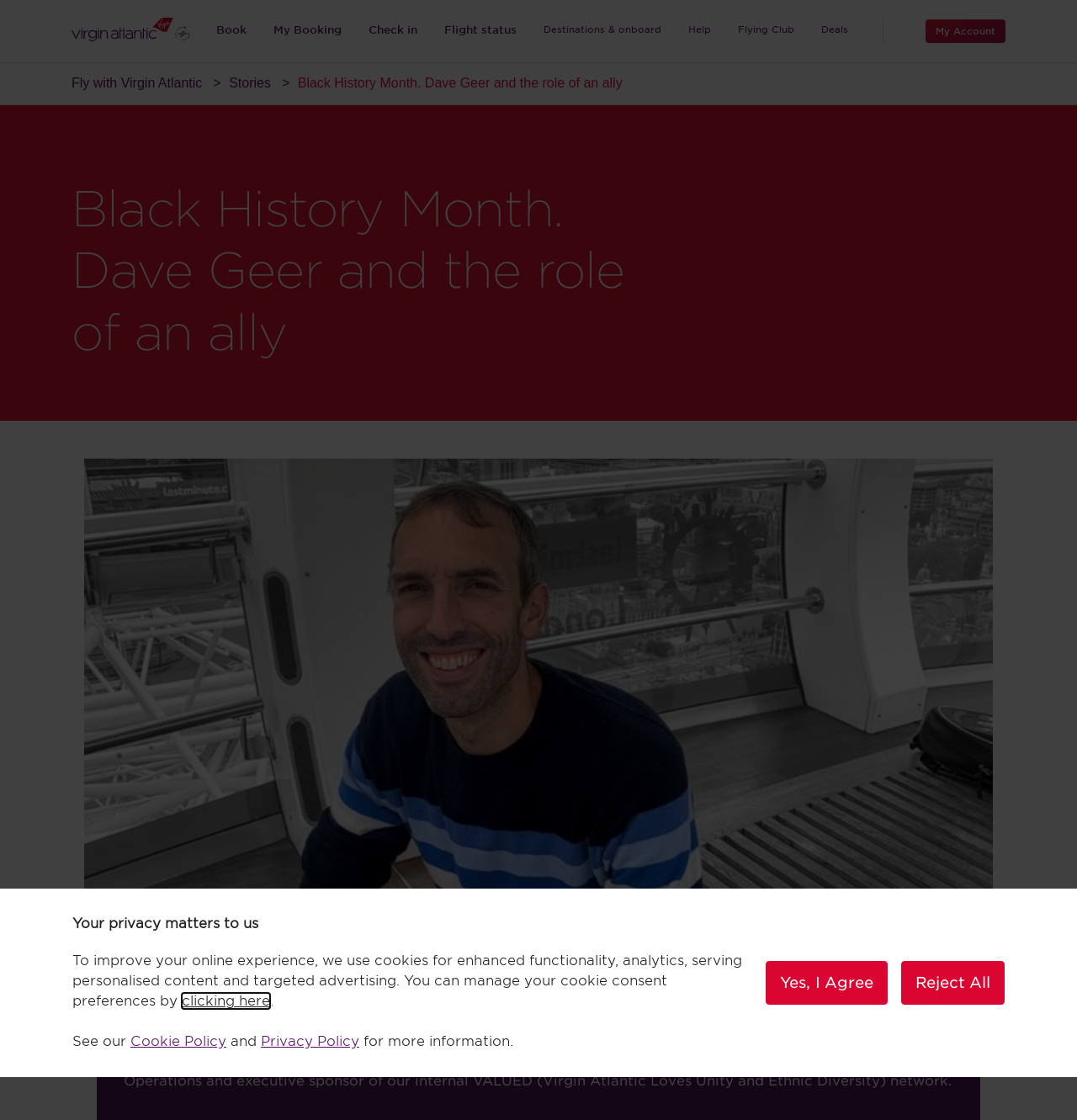Show the bounding box coordinates for the element that needs to be clicked to execute the following instruction: "View Flight status". Provide the coordinates in the form of four float numbers between 0 and 1, i.e., [left, top, right, bottom].

[0.406, 0.0, 0.486, 0.056]